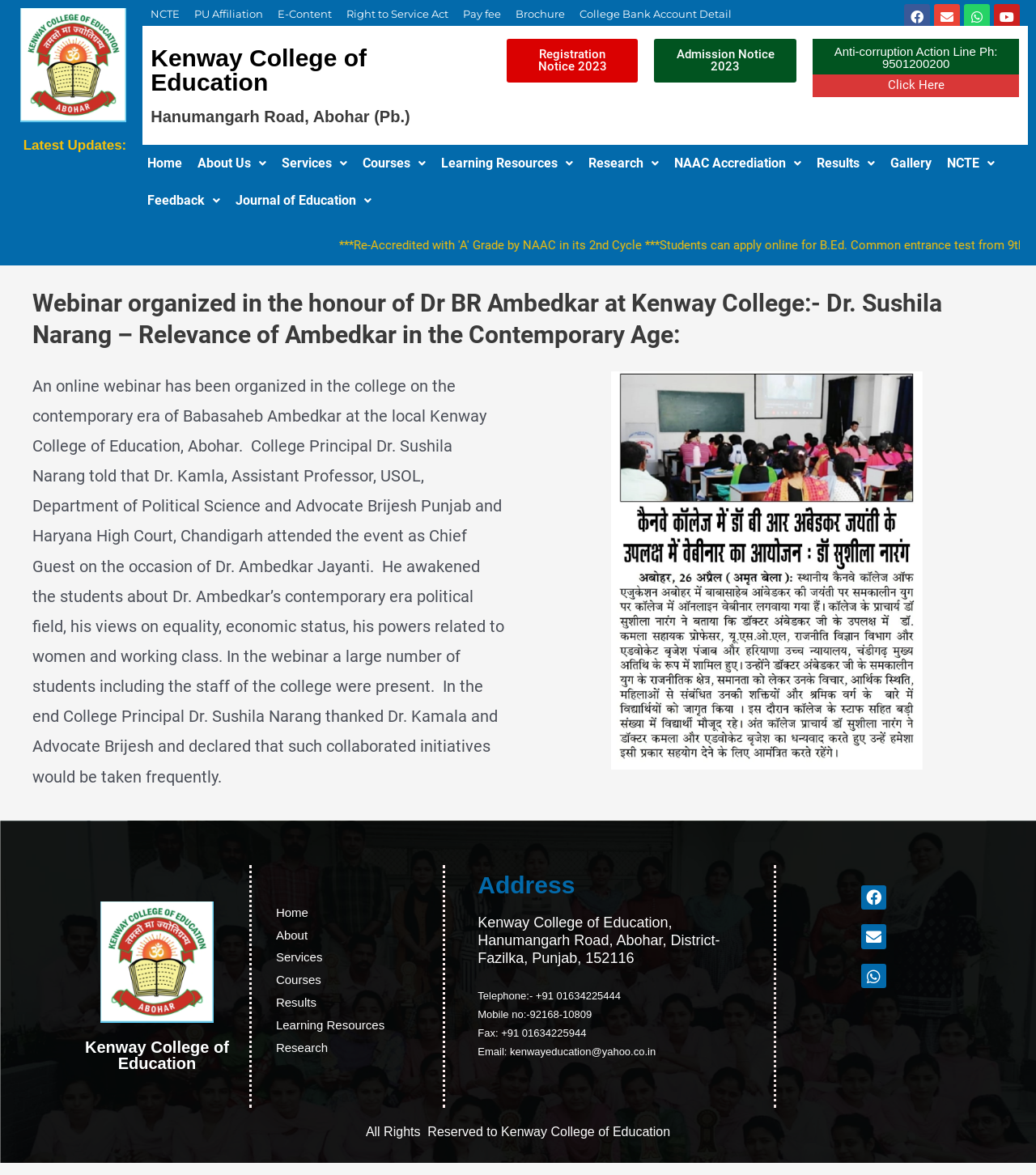Please provide the bounding box coordinates for the element that needs to be clicked to perform the following instruction: "Read the 'Latest Updates'". The coordinates should be given as four float numbers between 0 and 1, i.e., [left, top, right, bottom].

[0.02, 0.118, 0.122, 0.13]